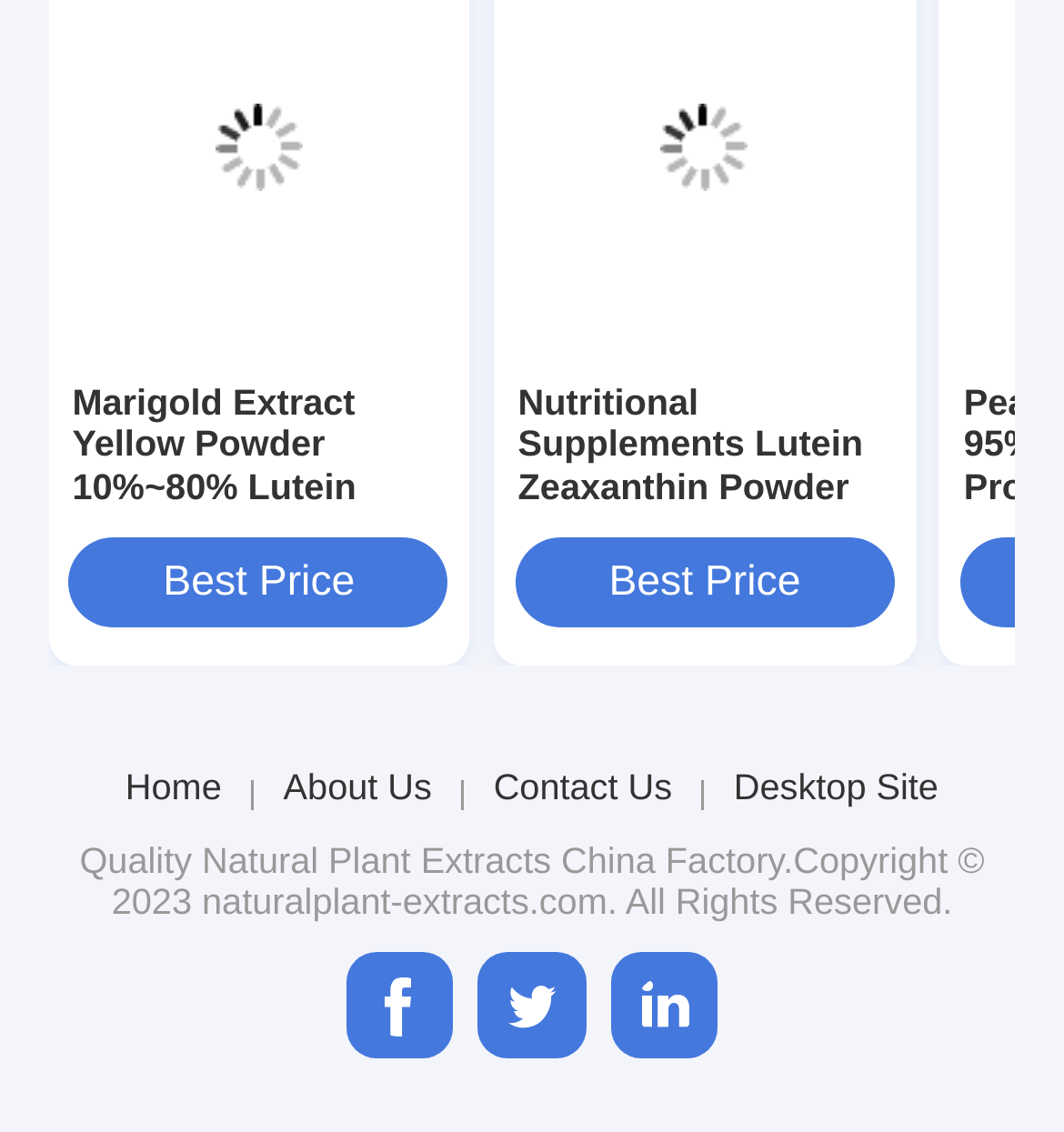Please identify the bounding box coordinates of the area that needs to be clicked to follow this instruction: "View Marigold Extract product details".

[0.068, 0.337, 0.419, 0.561]